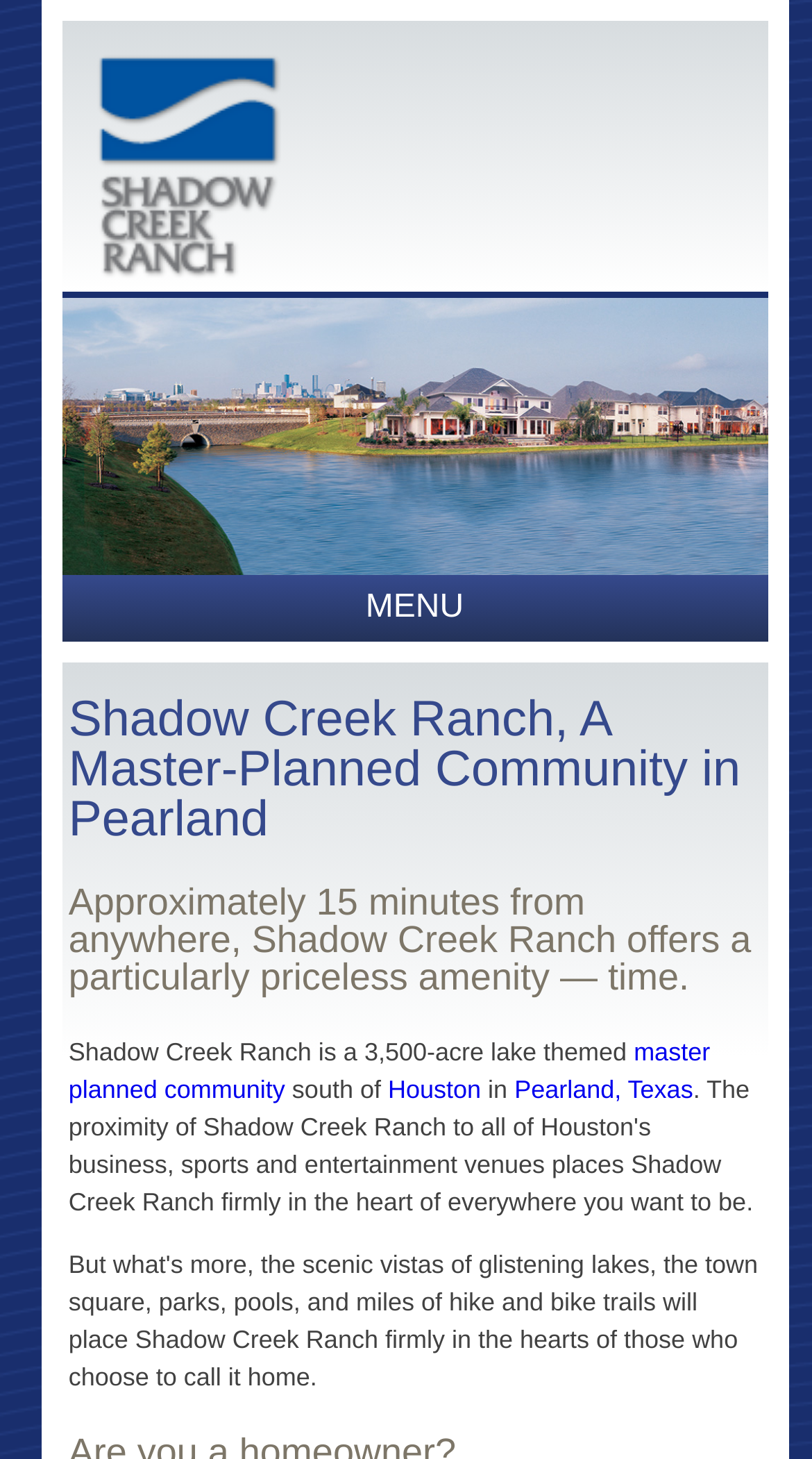Summarize the webpage in an elaborate manner.

The webpage is about Shadow Creek Ranch, a master-planned community in Pearland, Texas. At the top, there is a menu link labeled "MENU" on the left side, followed by a series of hidden links, including "COMMUNITY", "Overview", "Education", and others. 

Below the menu, there are two headings. The first heading reads "Shadow Creek Ranch, A Master-Planned Community in Pearland", and the second heading states "Approximately 15 minutes from anywhere, Shadow Creek Ranch offers a particularly priceless amenity — time." 

Under the headings, there is a paragraph of text that describes Shadow Creek Ranch as a 3,500-acre lake-themed master-planned community south of Houston in Pearland, Texas. The text is divided into several parts, with some words and phrases linked, such as "master planned community", "Houston", and "Pearland, Texas".